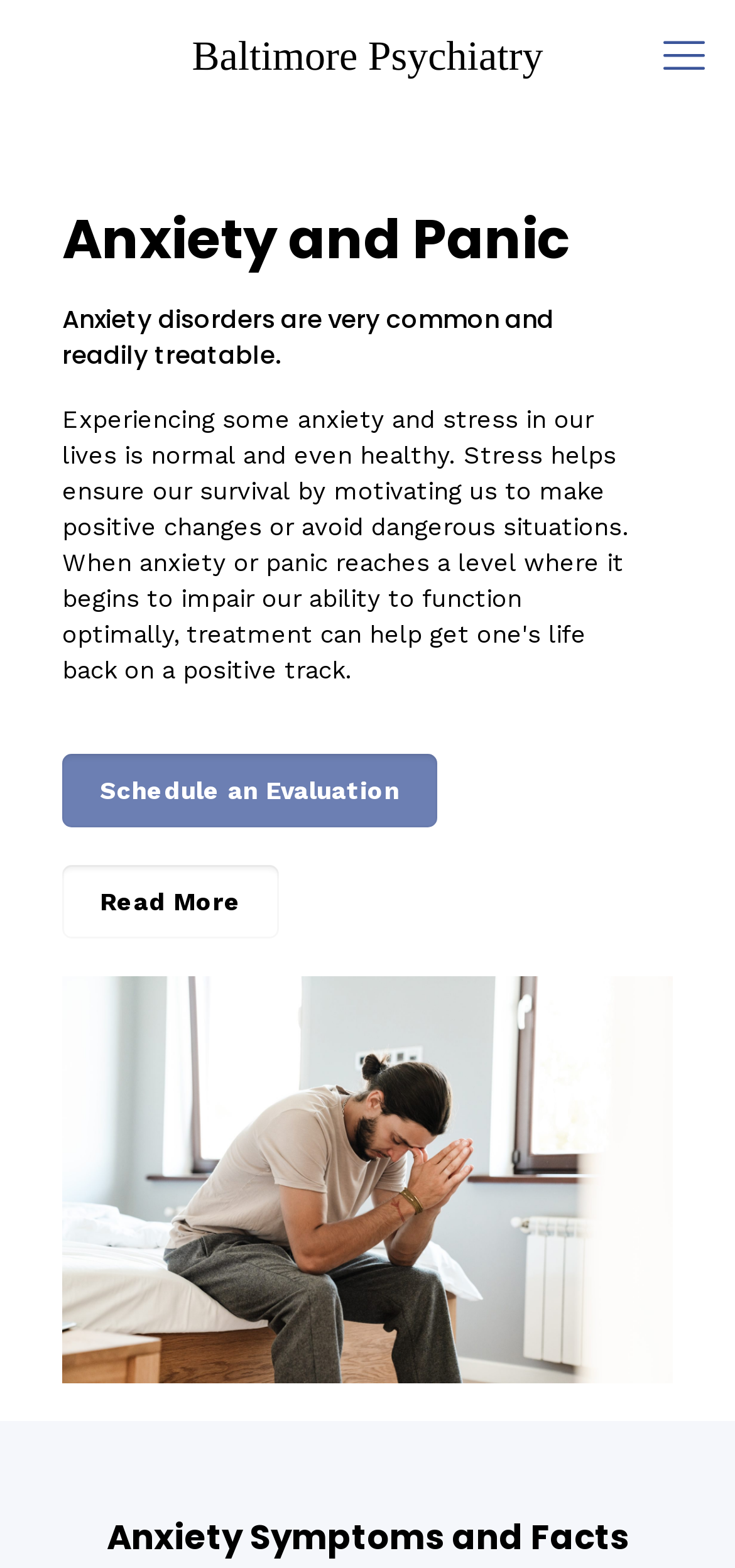What is the relationship between anxiety and panic?
Based on the screenshot, answer the question with a single word or phrase.

Anxiety and panic are related